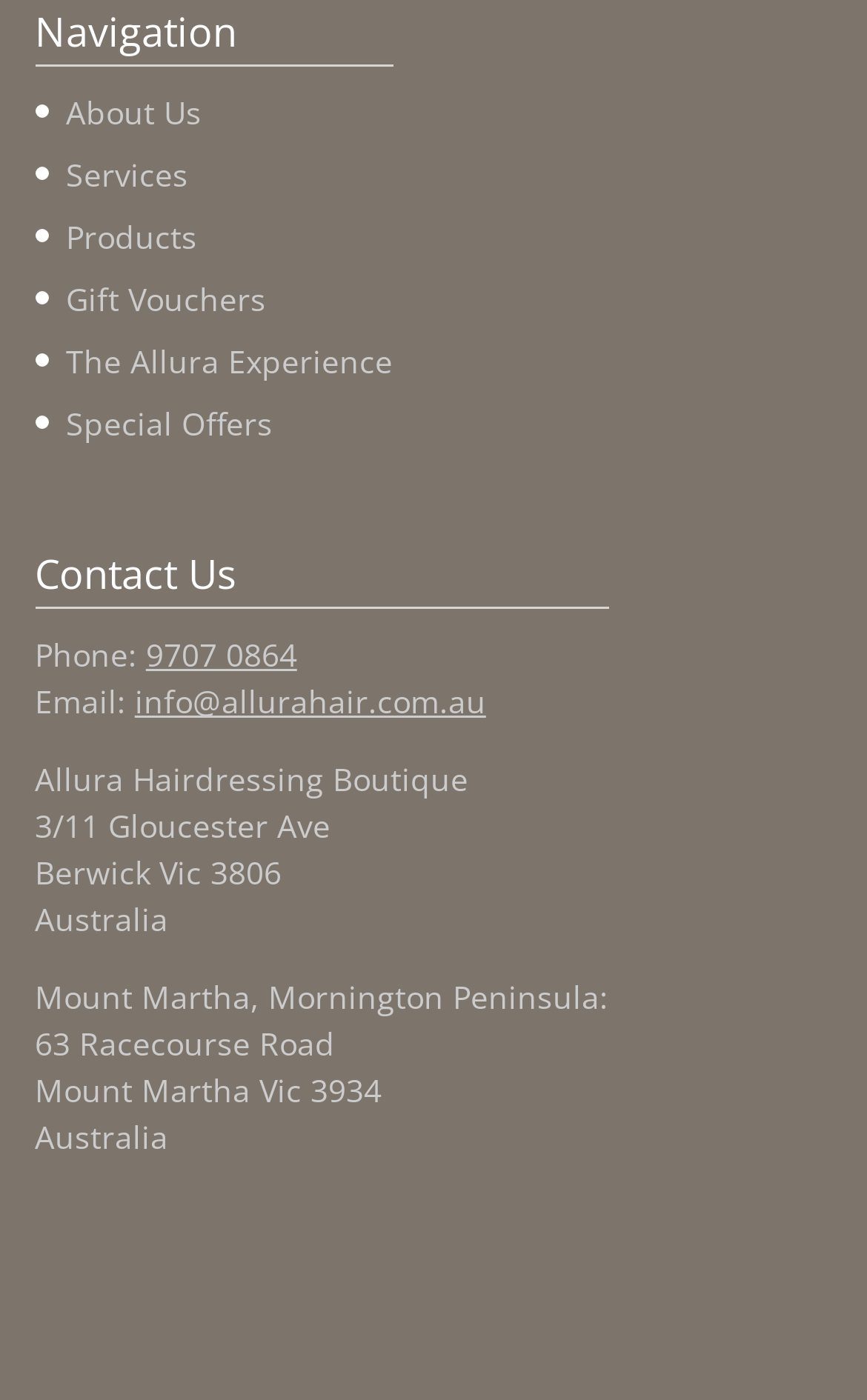Based on the element description "The Allura Experience", predict the bounding box coordinates of the UI element.

[0.076, 0.242, 0.453, 0.273]